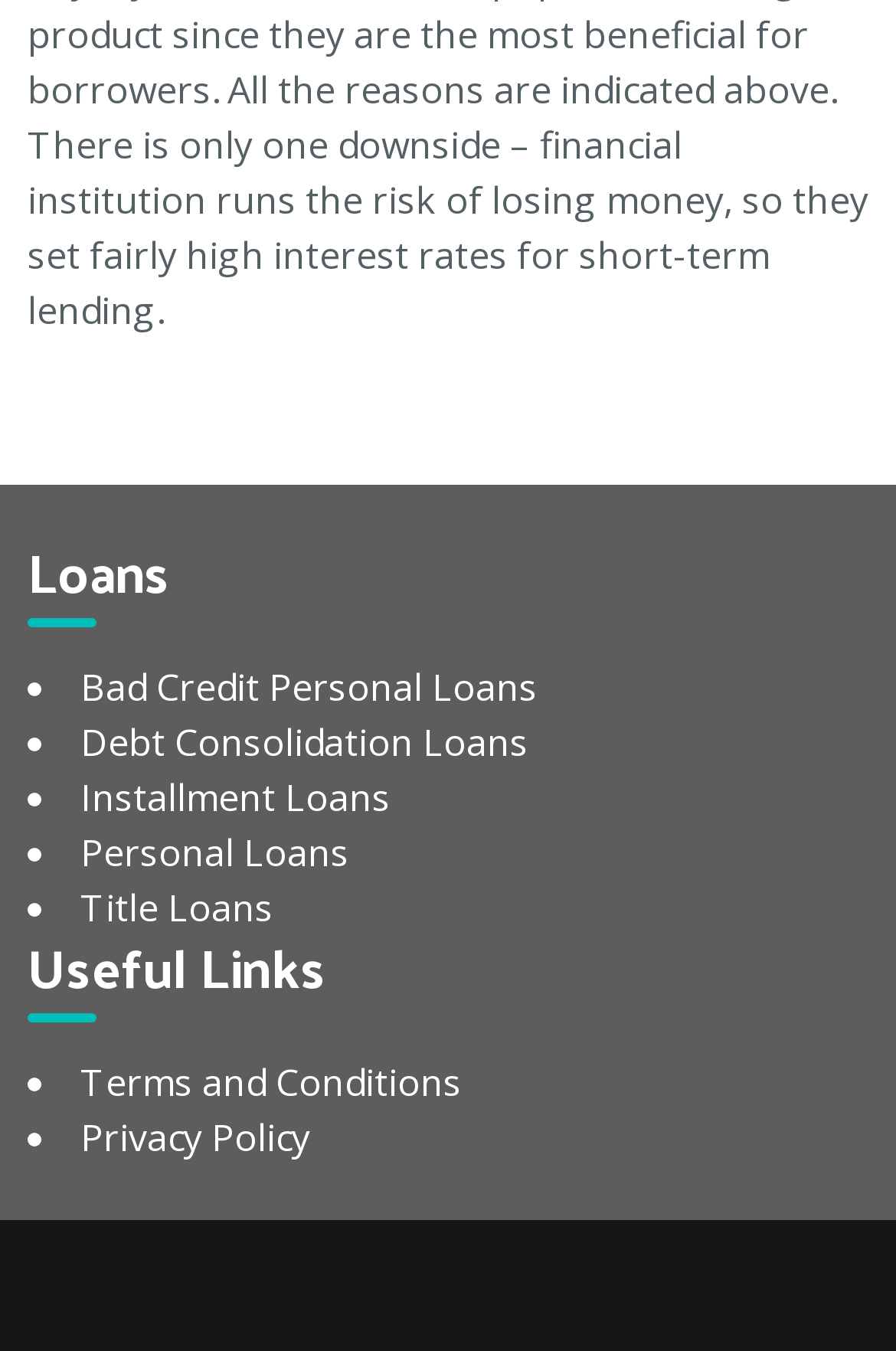Please answer the following question using a single word or phrase: 
How many links are listed under 'Loans'?

5